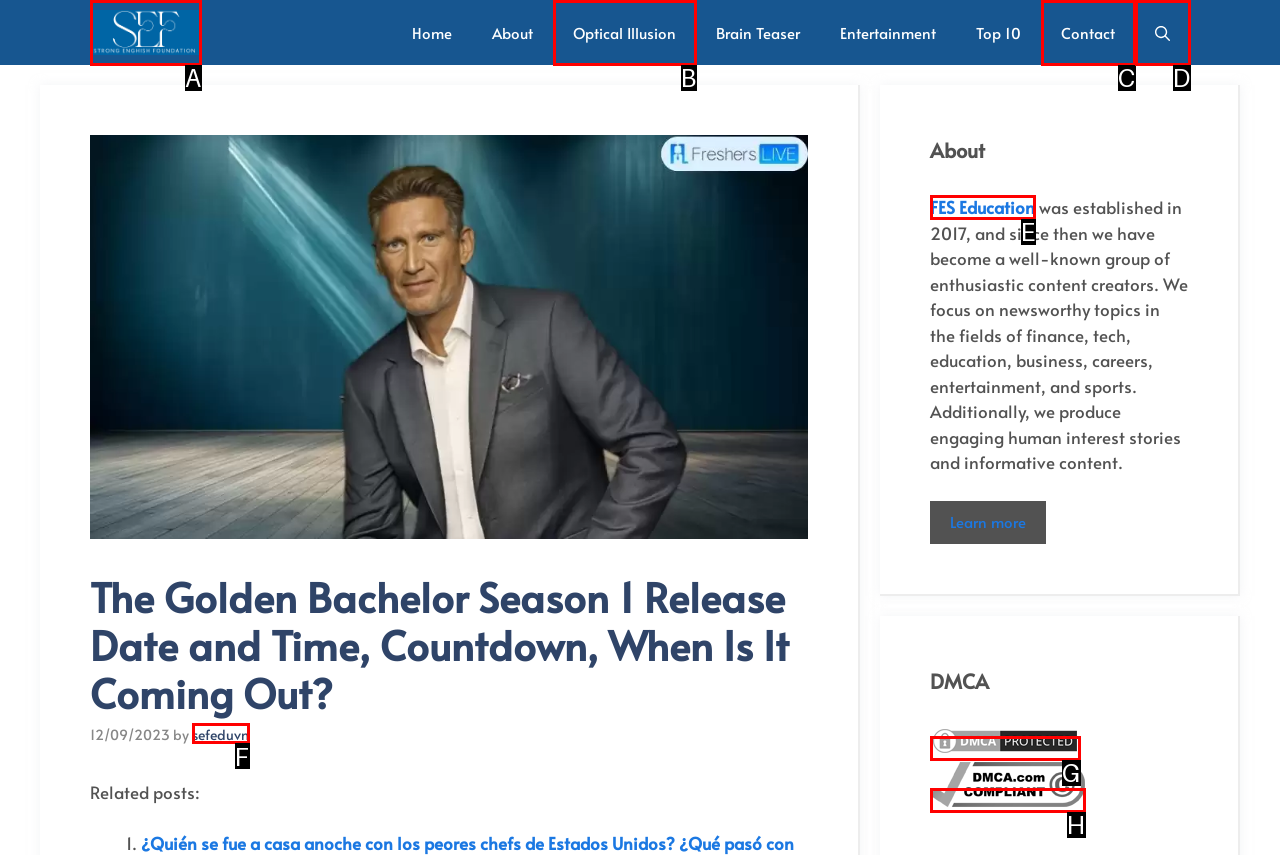Based on the description: title="DMCA.com Protection Status", select the HTML element that best fits. Reply with the letter of the correct choice from the options given.

G